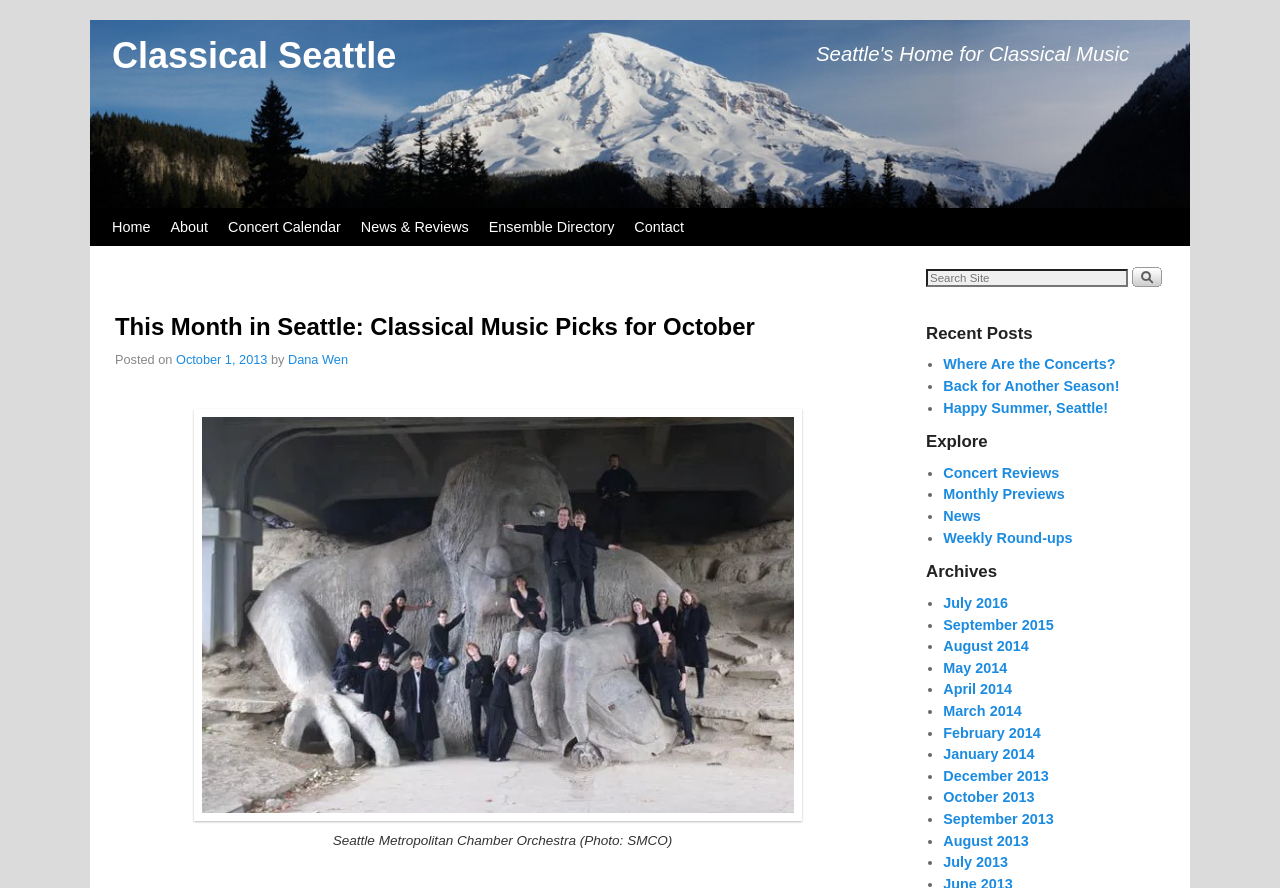Find the bounding box coordinates of the clickable area that will achieve the following instruction: "Read the 'This Month in Seattle: Classical Music Picks for October' article".

[0.09, 0.348, 0.695, 0.391]